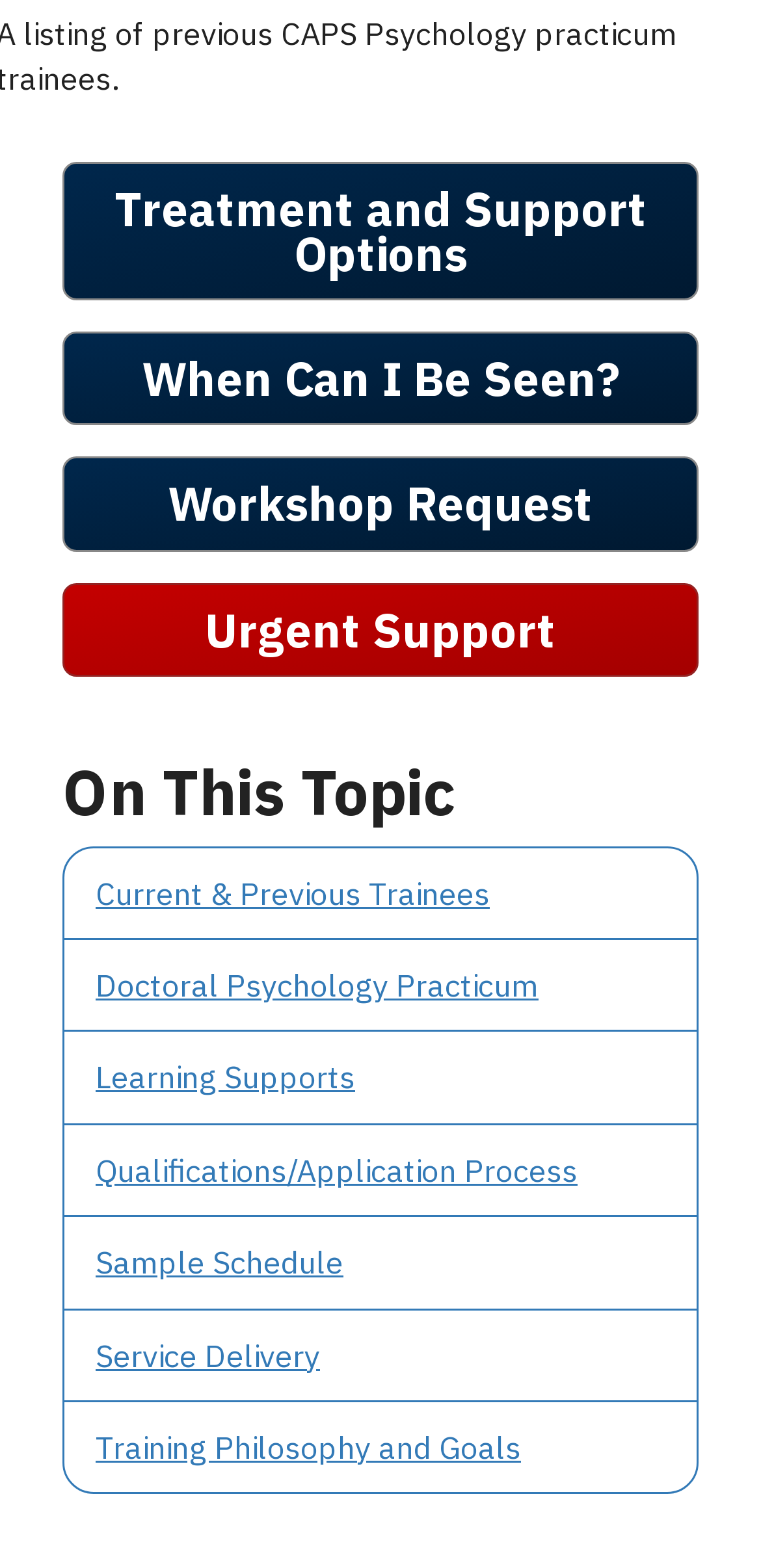Provide the bounding box coordinates of the HTML element this sentence describes: "alt="CST Online"". The bounding box coordinates consist of four float numbers between 0 and 1, i.e., [left, top, right, bottom].

None